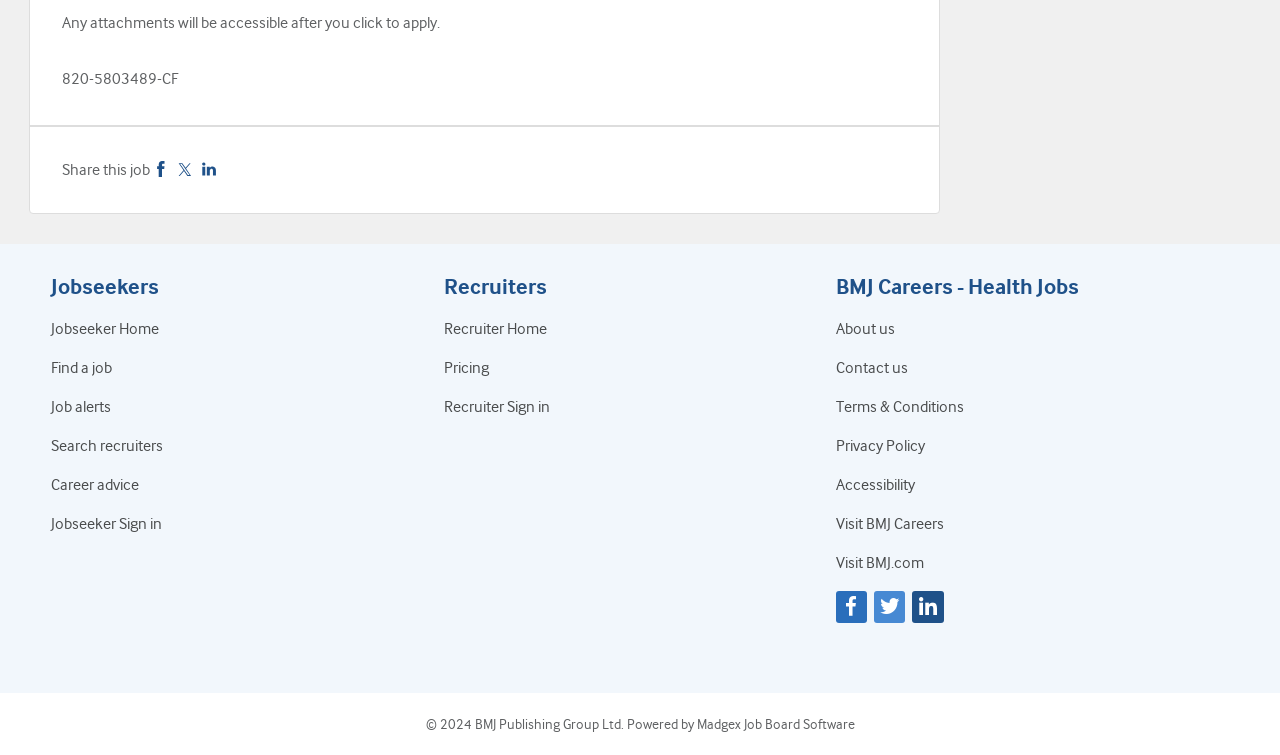Please identify the bounding box coordinates of the element that needs to be clicked to perform the following instruction: "Visit BMJ Careers".

[0.653, 0.682, 0.738, 0.706]